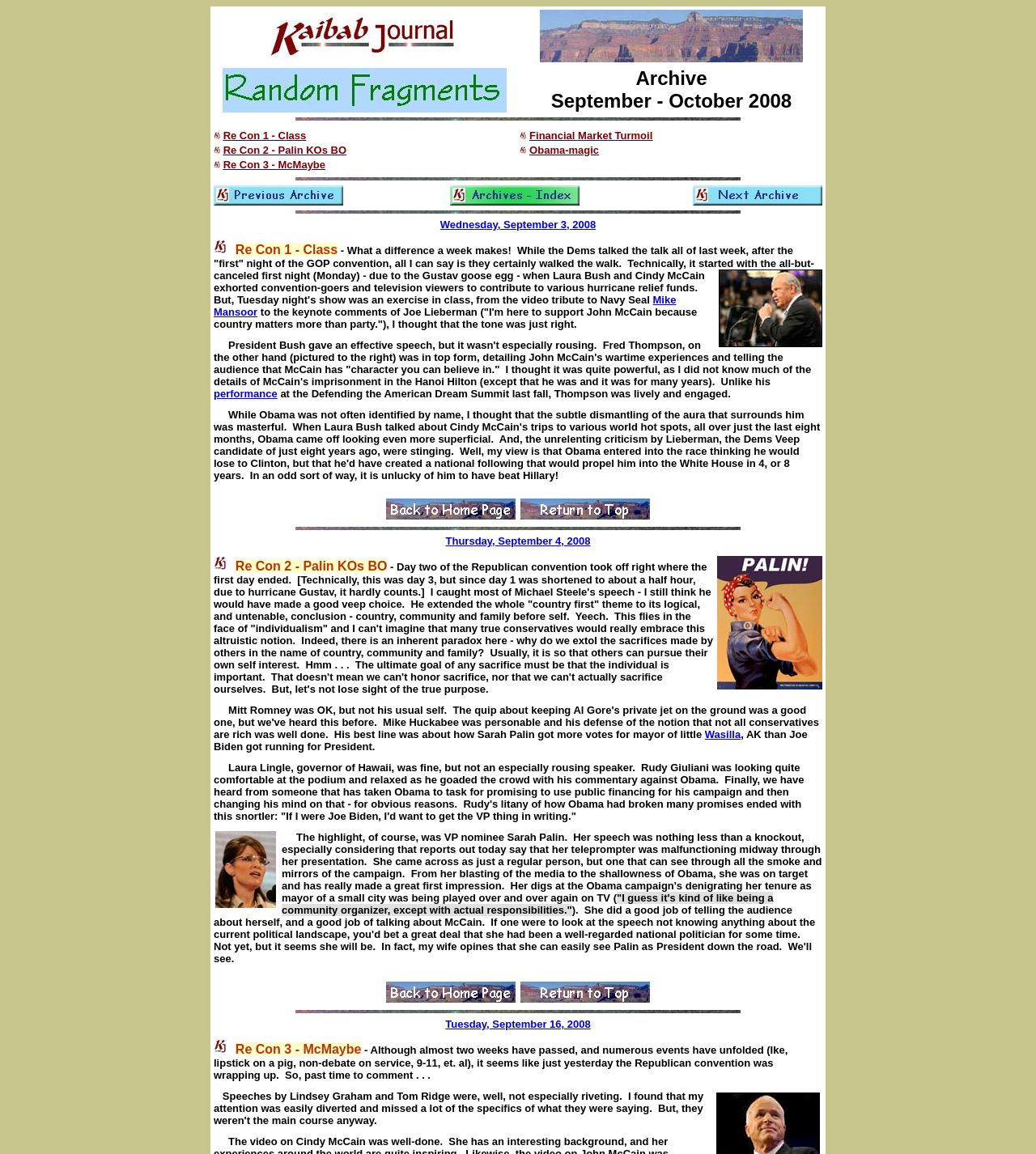From the webpage screenshot, predict the bounding box of the UI element that matches this description: "Financial Market Turmoil".

[0.511, 0.111, 0.63, 0.123]